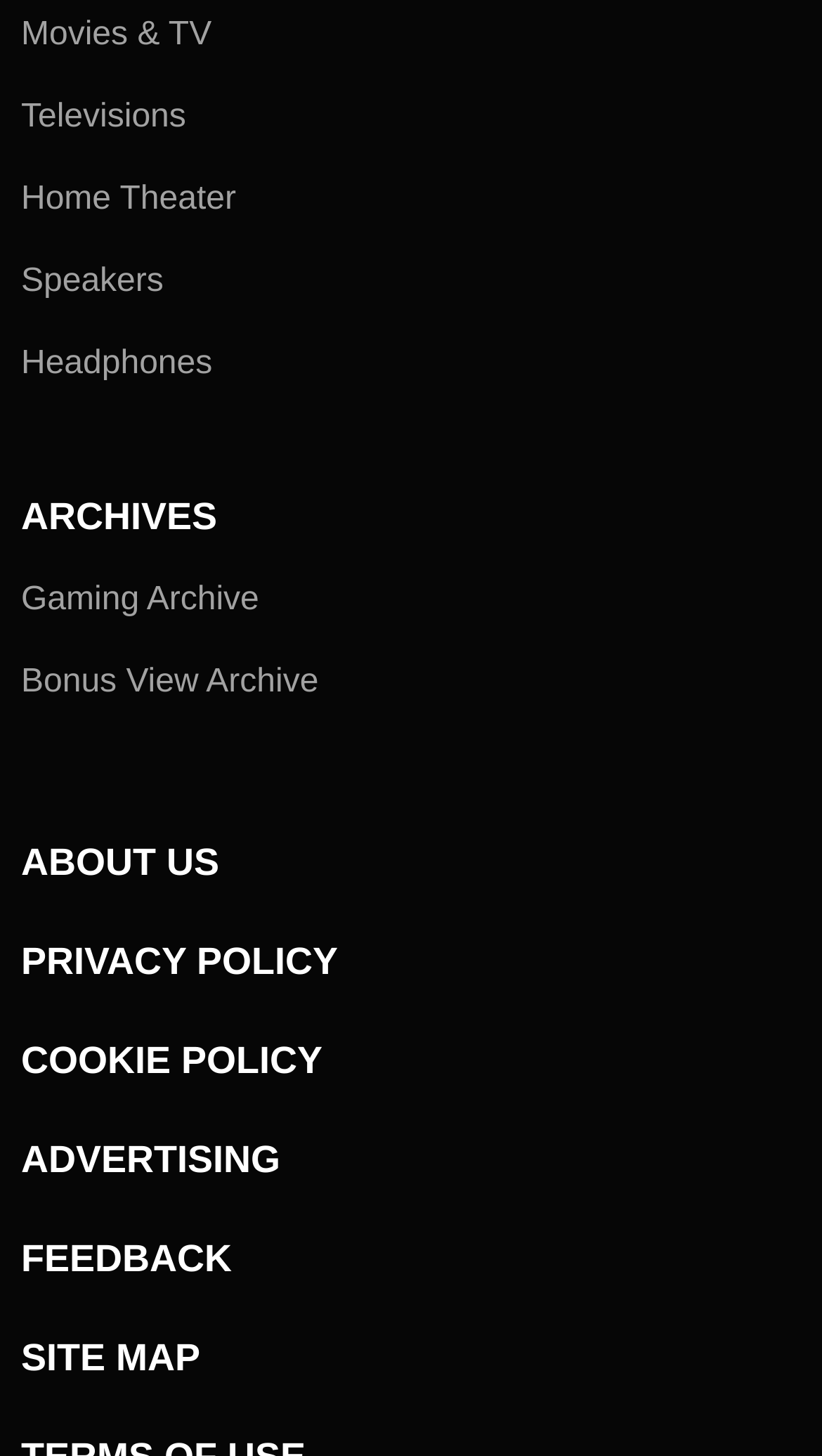Please specify the bounding box coordinates of the area that should be clicked to accomplish the following instruction: "Read ABOUT US". The coordinates should consist of four float numbers between 0 and 1, i.e., [left, top, right, bottom].

[0.026, 0.559, 0.267, 0.627]